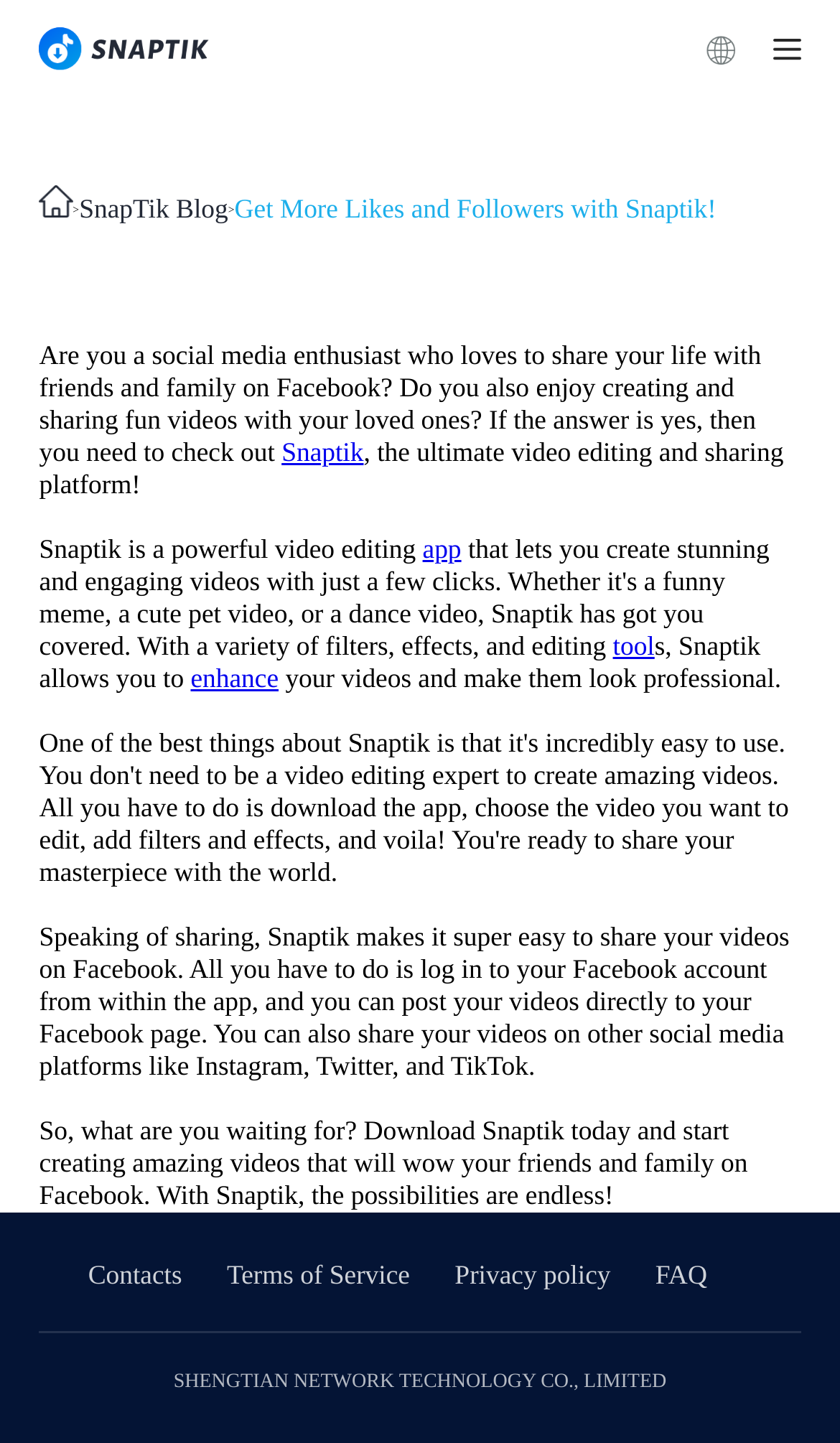Specify the bounding box coordinates for the region that must be clicked to perform the given instruction: "Click on Replacement Double Glazed Windows".

None